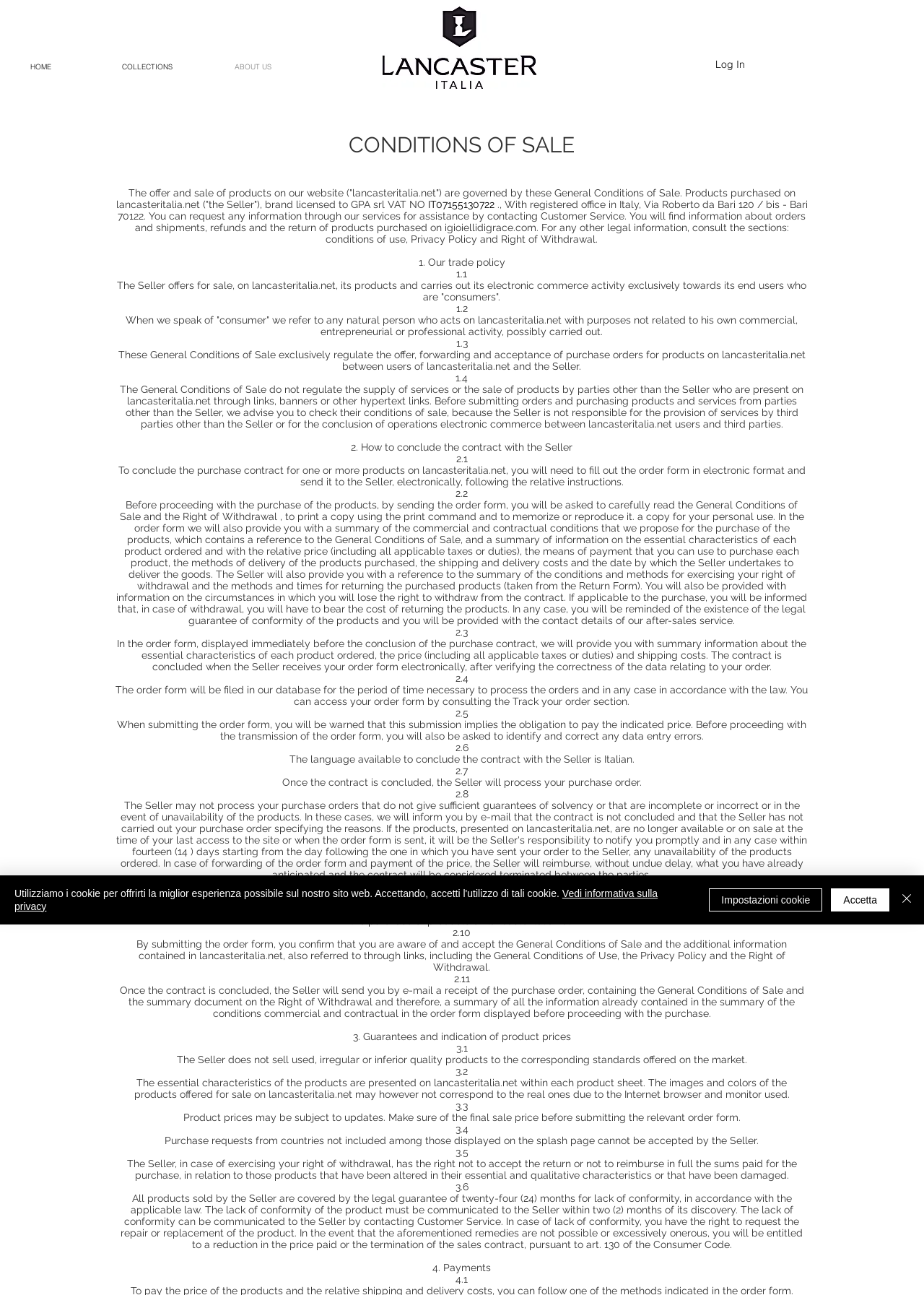How long is the legal guarantee of conformity for products?
Respond to the question with a single word or phrase according to the image.

24 months